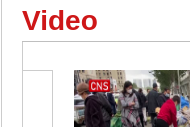Why are some individuals wearing masks?
Answer the question with a detailed and thorough explanation.

Some individuals in the image are seen wearing protective masks, which is indicative of a public health consideration, implying that there is a concern about the spread of a disease or illness in the community.